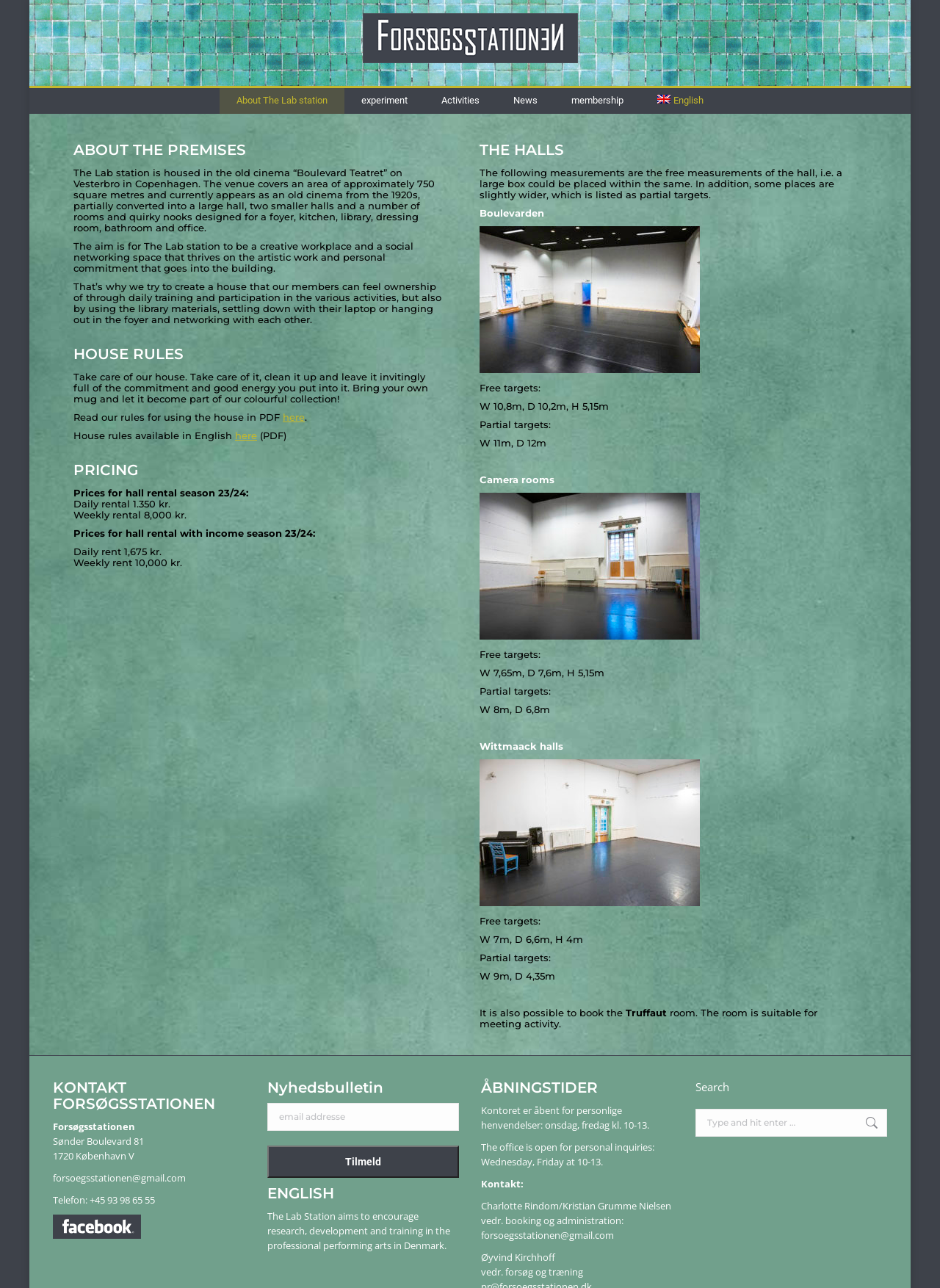Locate the UI element that matches the description Over 50s Forum! in the webpage screenshot. Return the bounding box coordinates in the format (top-left x, top-left y, bottom-right x, bottom-right y), with values ranging from 0 to 1.

None